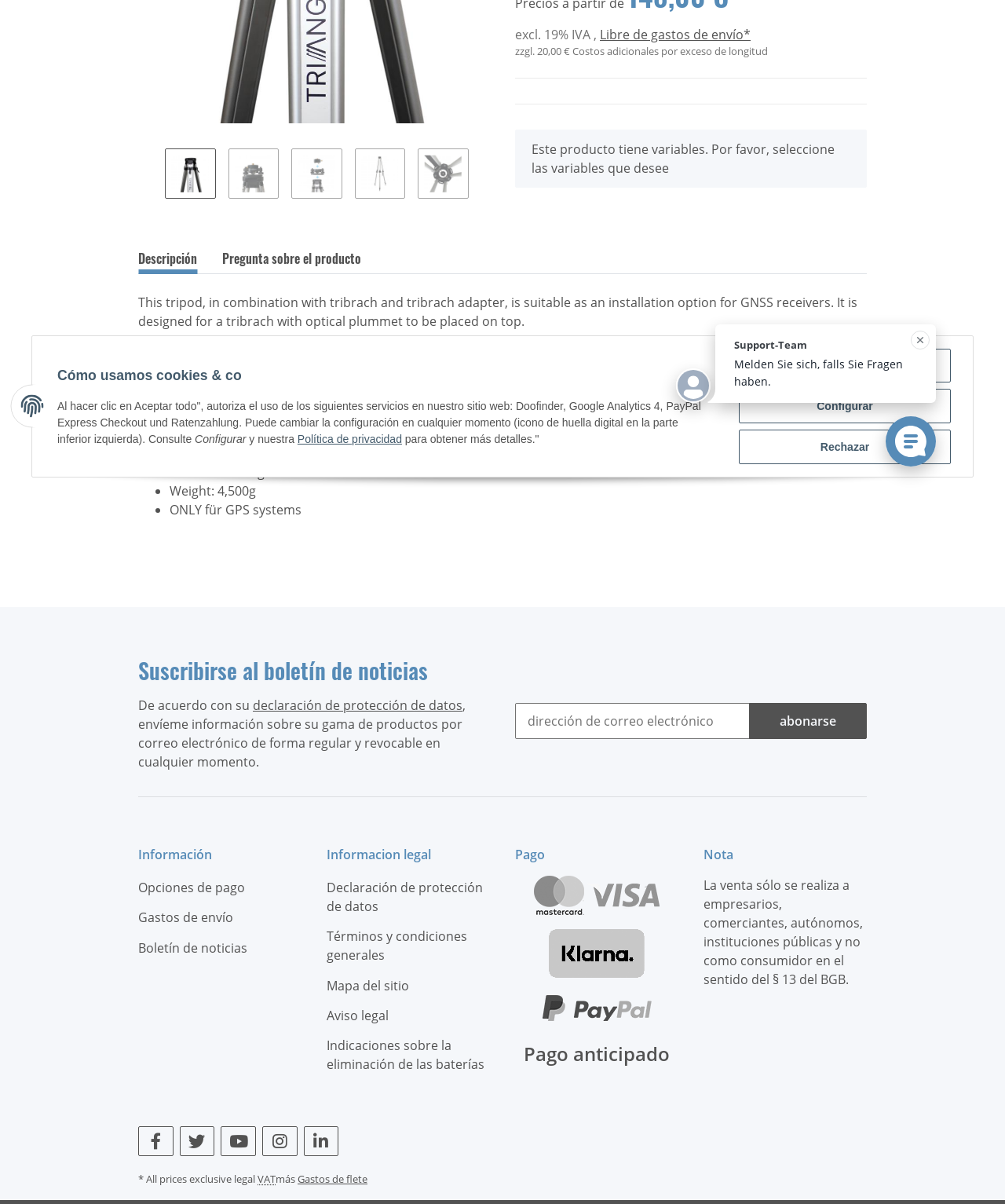Identify the bounding box of the HTML element described here: "Gastos de flete". Provide the coordinates as four float numbers between 0 and 1: [left, top, right, bottom].

[0.296, 0.974, 0.366, 0.985]